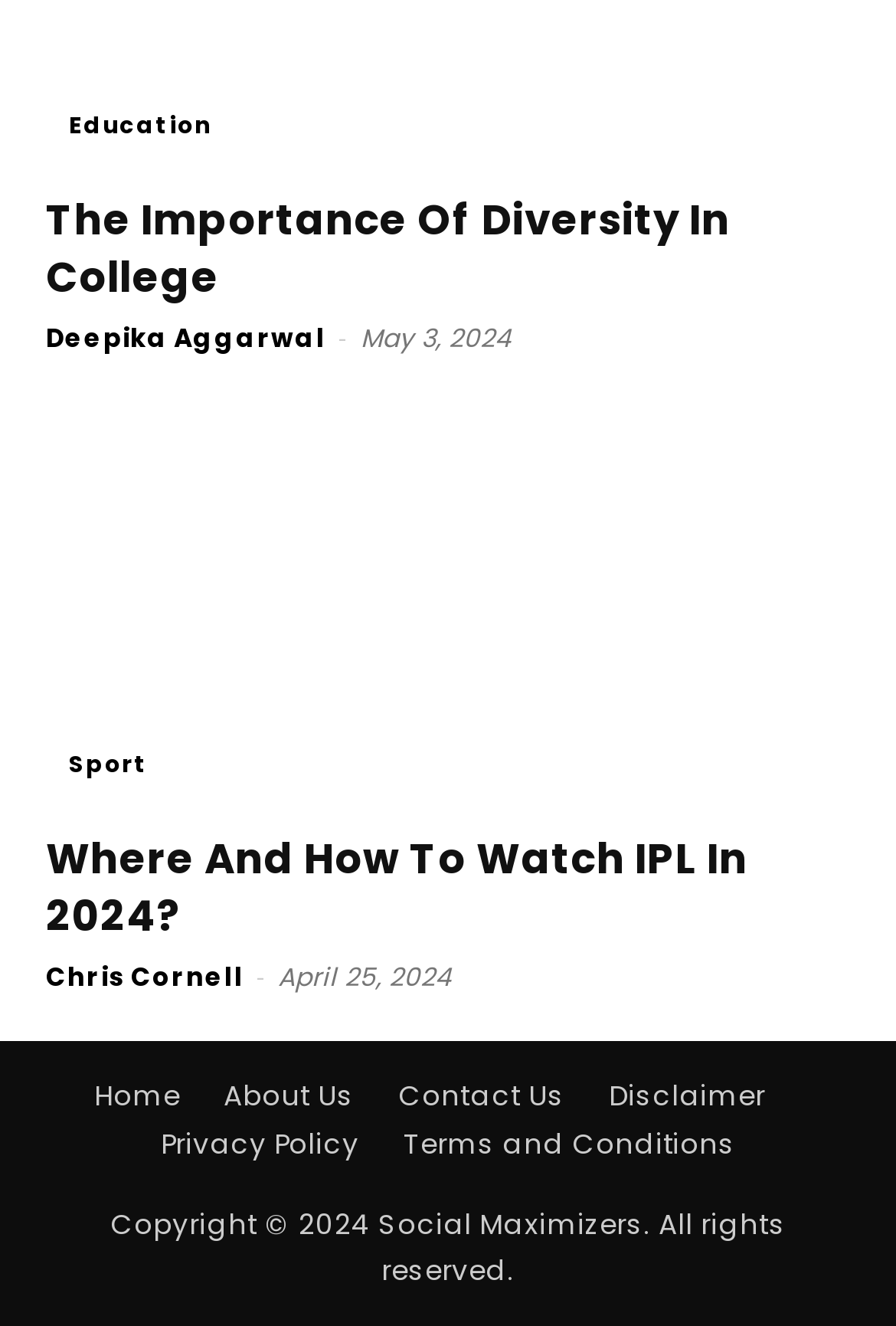Who is the author of the article 'Where And How To Watch IPL In 2024?'?
Please provide a comprehensive and detailed answer to the question.

The author of the article 'Where And How To Watch IPL In 2024?' is Deepika Aggarwal, as indicated by the link 'Deepika Aggarwal' below the article title.